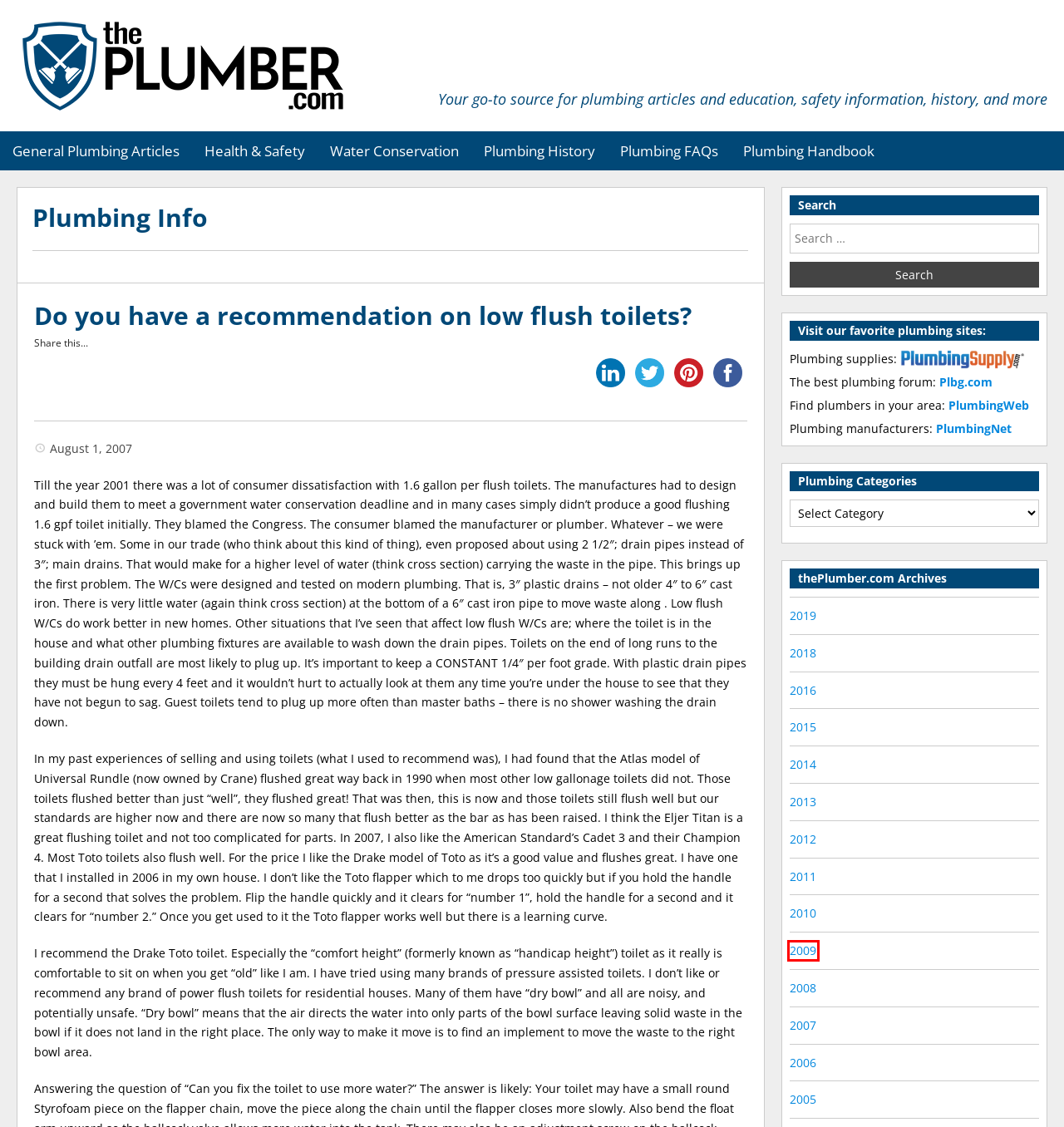You are looking at a webpage screenshot with a red bounding box around an element. Pick the description that best matches the new webpage after interacting with the element in the red bounding box. The possible descriptions are:
A. Plumbing Handbook – thePlumber.com
B. 2009 – thePlumber.com
C. 2019 – thePlumber.com
D. 2016 – thePlumber.com
E. PlumbingWeb.com | Connecting the world of plumbing one person at a time
F. Plumbing FAQs – thePlumber.com
G. 2006 – thePlumber.com
H. 2015 – thePlumber.com

B